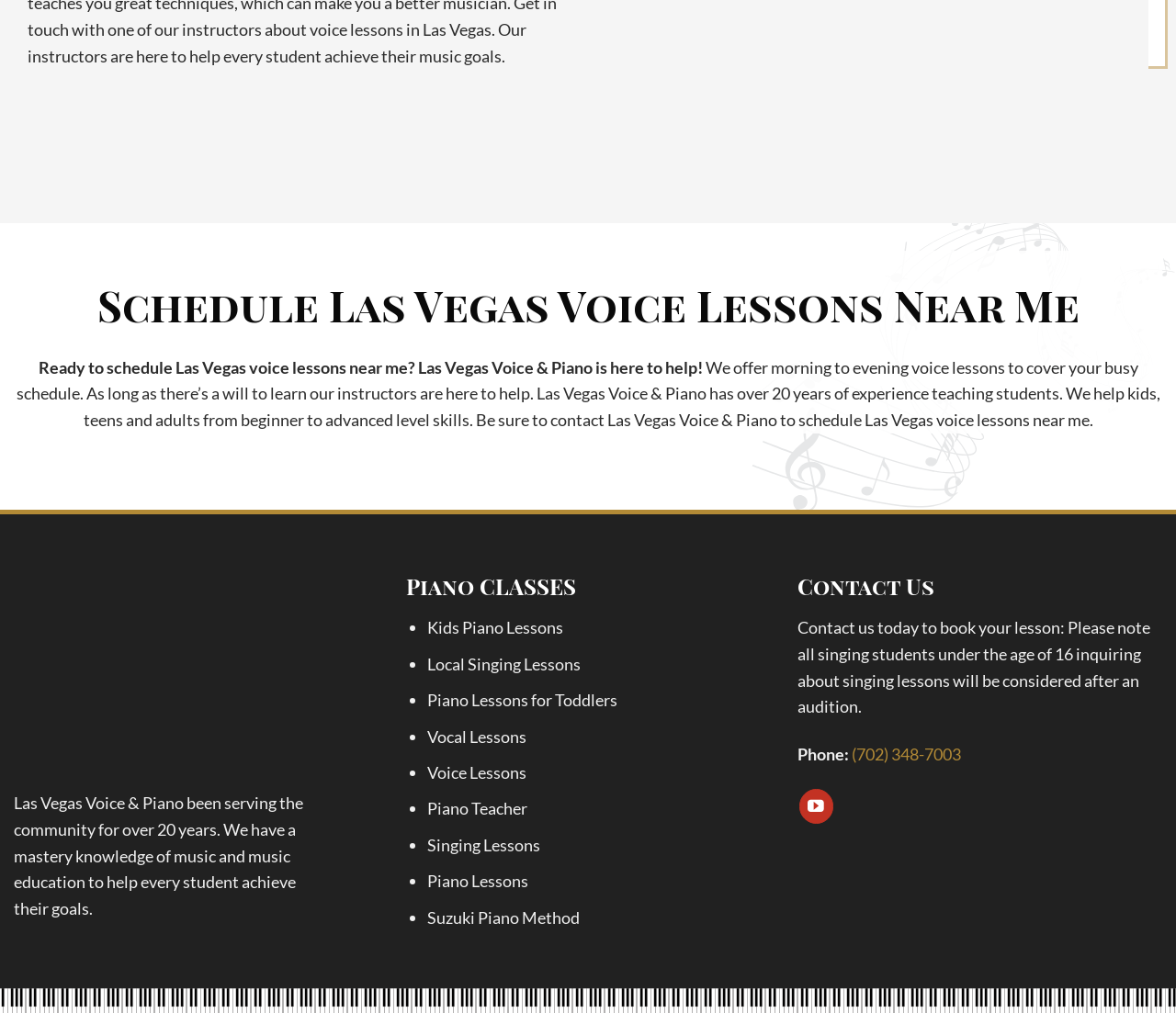Please specify the bounding box coordinates of the clickable section necessary to execute the following command: "Follow on YouTube".

[0.68, 0.779, 0.709, 0.813]